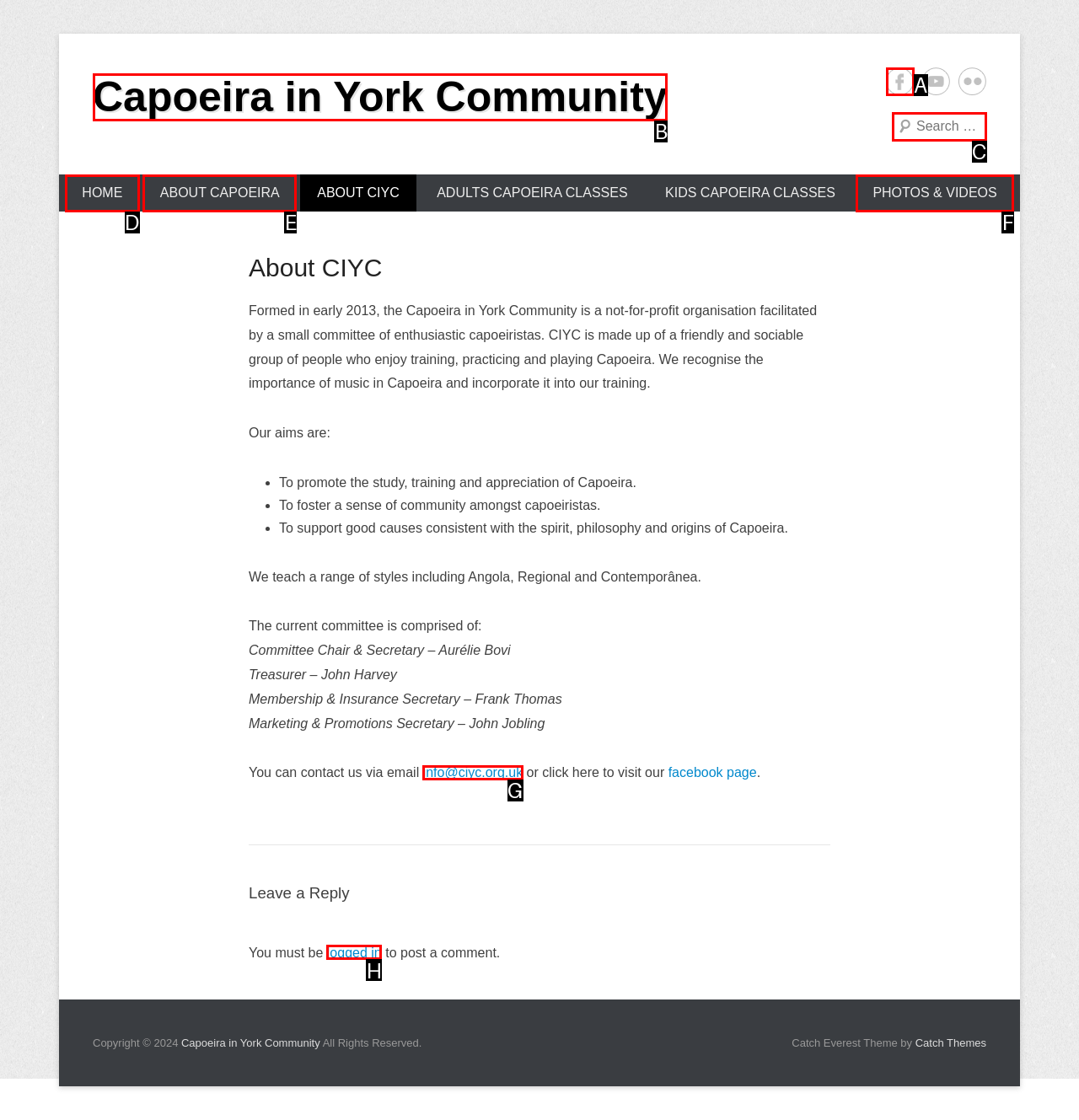Identify the option that corresponds to: Capoeira in York Community
Respond with the corresponding letter from the choices provided.

B